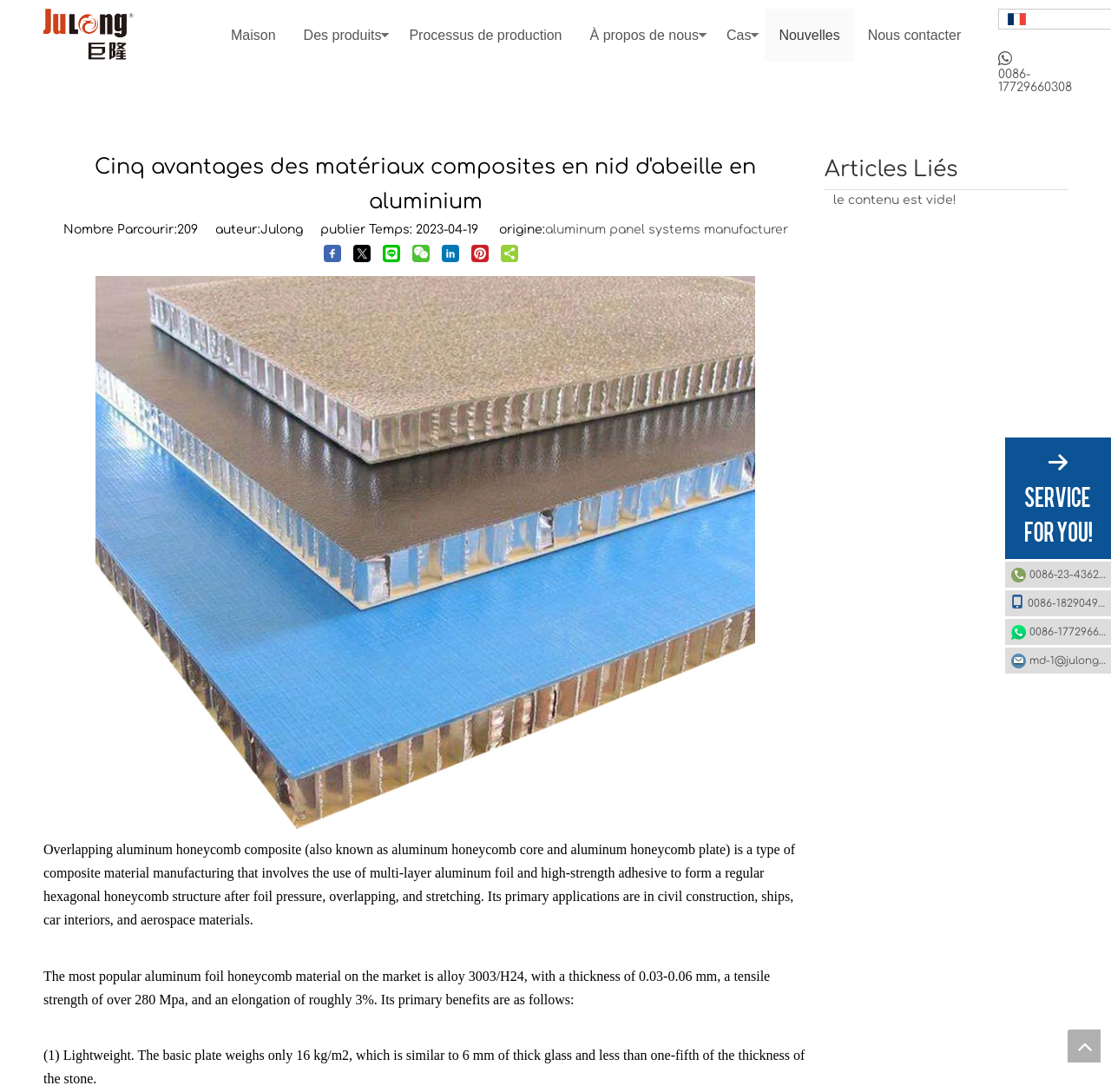Identify the bounding box coordinates for the element you need to click to achieve the following task: "View the 'Cinq avantages des matériaux composites en nid d'abeille en aluminium' image". The coordinates must be four float values ranging from 0 to 1, formatted as [left, top, right, bottom].

[0.086, 0.252, 0.68, 0.759]